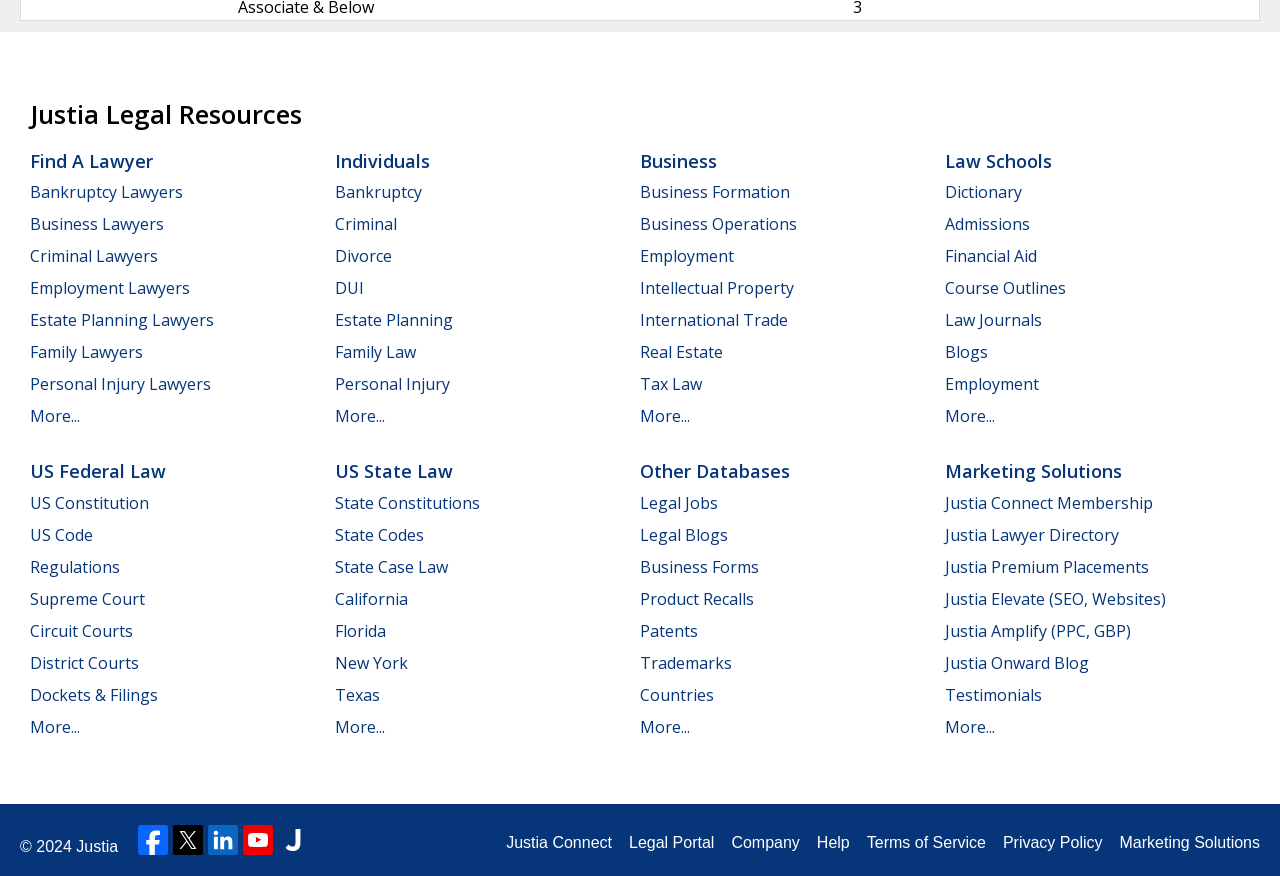Determine the bounding box coordinates for the UI element described. Format the coordinates as (top-left x, top-left y, bottom-right x, bottom-right y) and ensure all values are between 0 and 1. Element description: Justia Amplify (PPC, GBP)

[0.738, 0.707, 0.884, 0.732]